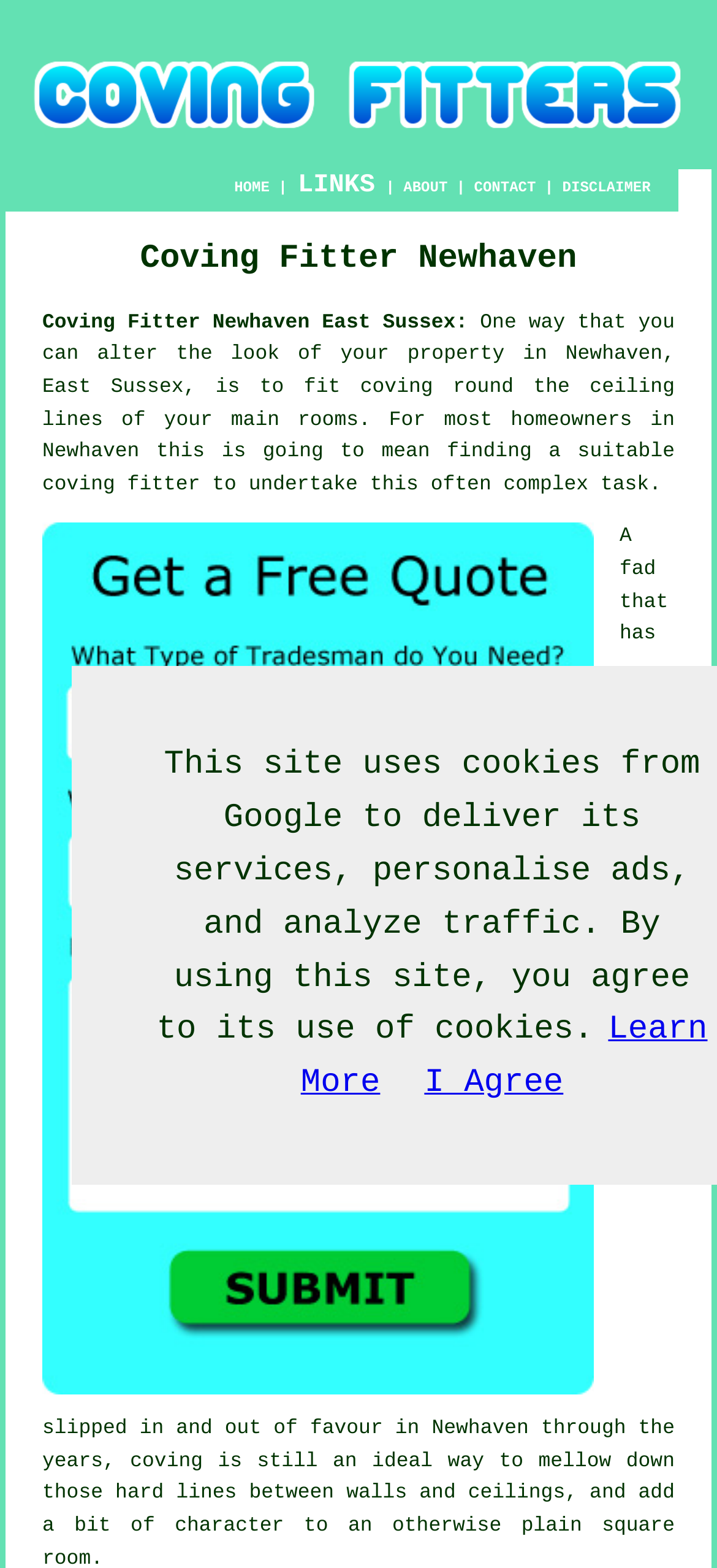Locate the bounding box coordinates of the element you need to click to accomplish the task described by this instruction: "Click the Free Newhaven Coving Fitter Quotes link".

[0.059, 0.873, 0.828, 0.897]